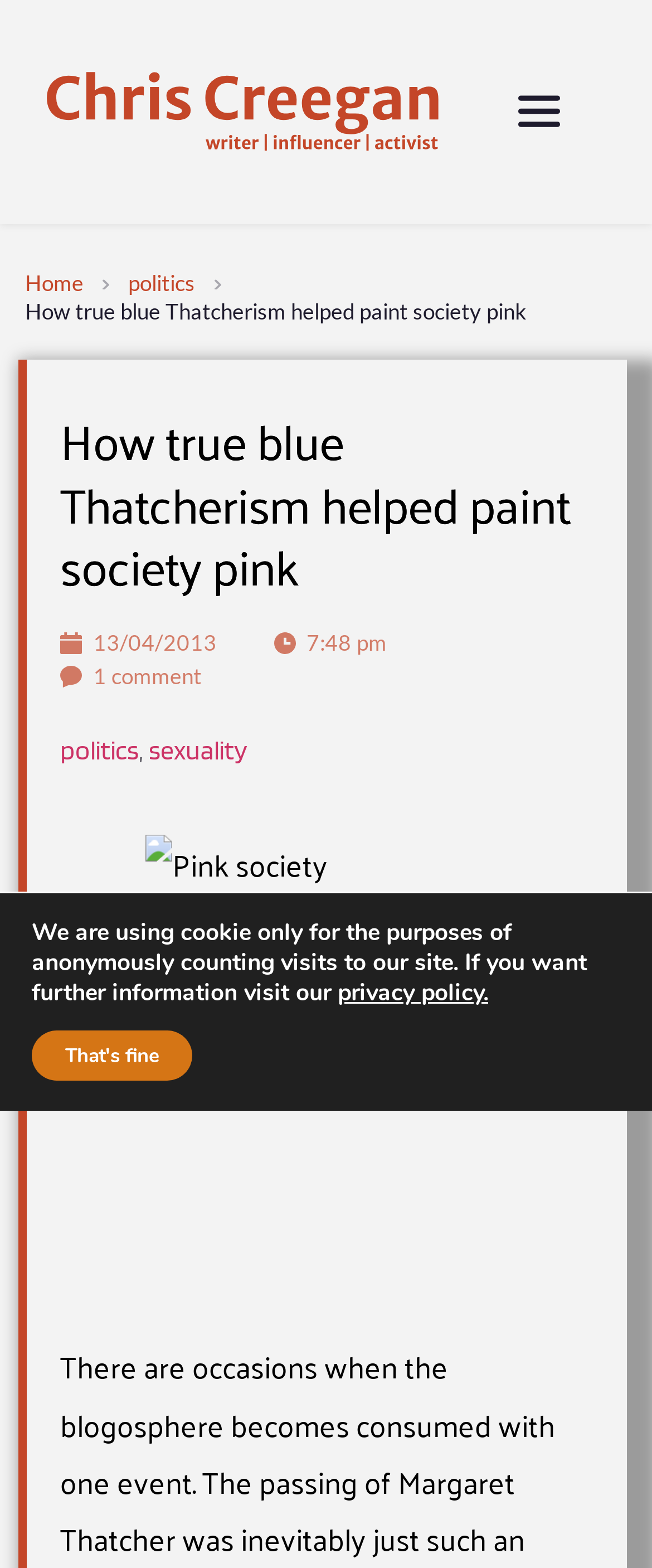Locate the bounding box of the UI element with the following description: "privacy policy.".

[0.518, 0.623, 0.749, 0.643]